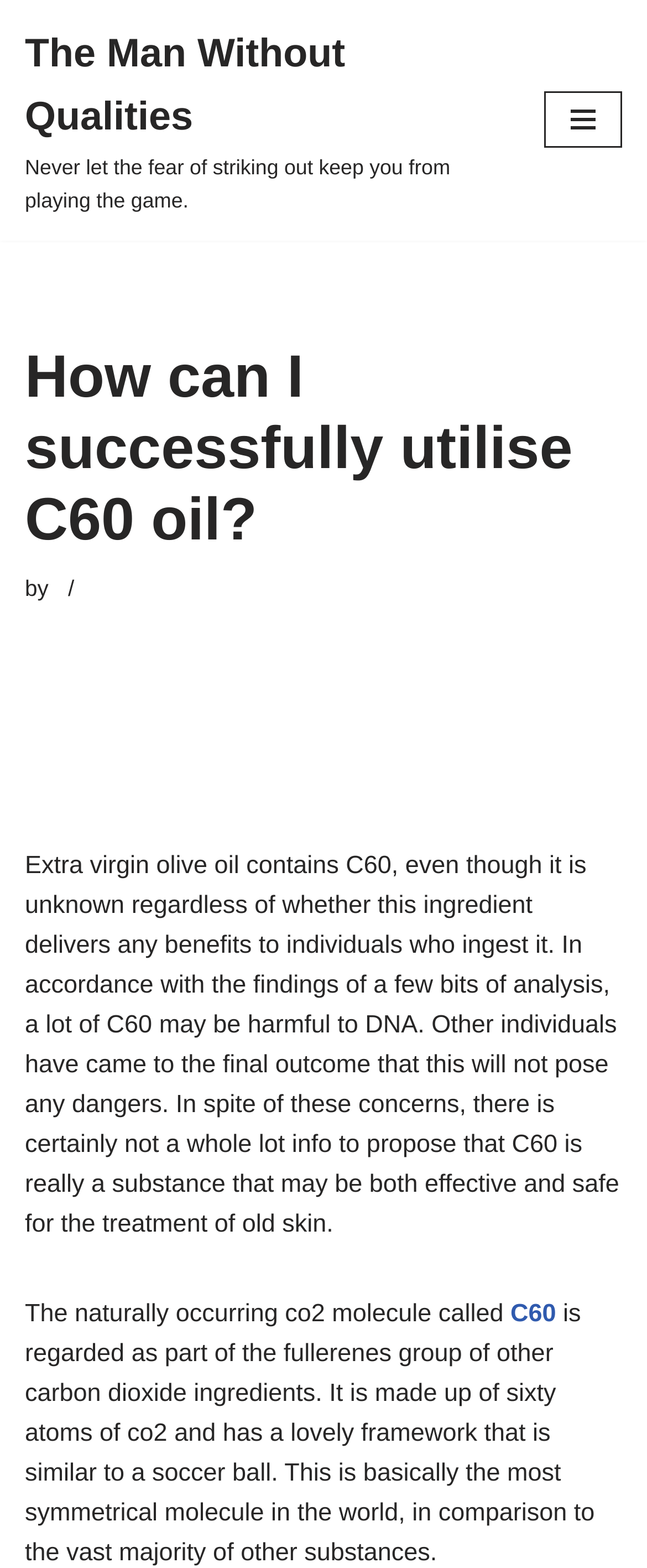Provide a comprehensive description of the webpage.

The webpage is about utilizing C60 oil, with the title "How can I successfully utilise C60 oil?" at the top. Below the title, there is a quote "Never let the fear of striking out keep you from playing the game." from an unknown source. 

On the top-right corner, there is a navigation menu button. 

The main content of the webpage is divided into several sections. The first section is a heading that repeats the title of the webpage. Below the heading, there is a text "by" which is likely an author attribution. 

The main article starts below the attribution, discussing the topic of C60 oil. The text explains that C60 is a naturally occurring carbon molecule, part of the fullerenes group, and has a unique structure similar to a soccer ball. It also mentions the controversy surrounding the safety and effectiveness of C60 oil, citing some studies that suggest it may be harmful to DNA, while others conclude it poses no danger. 

There is a link to the term "C60" within the article, which may lead to more information about the molecule.